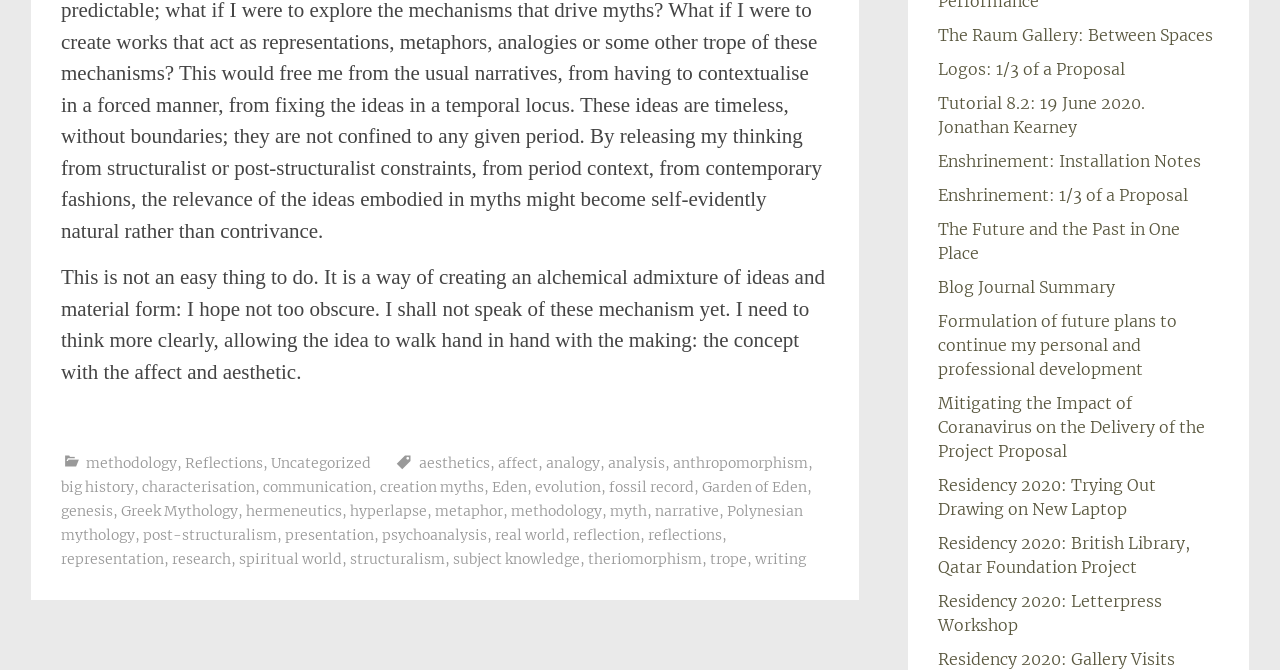Respond to the question below with a concise word or phrase:
What is the layout of the links in the footer section?

Horizontal list